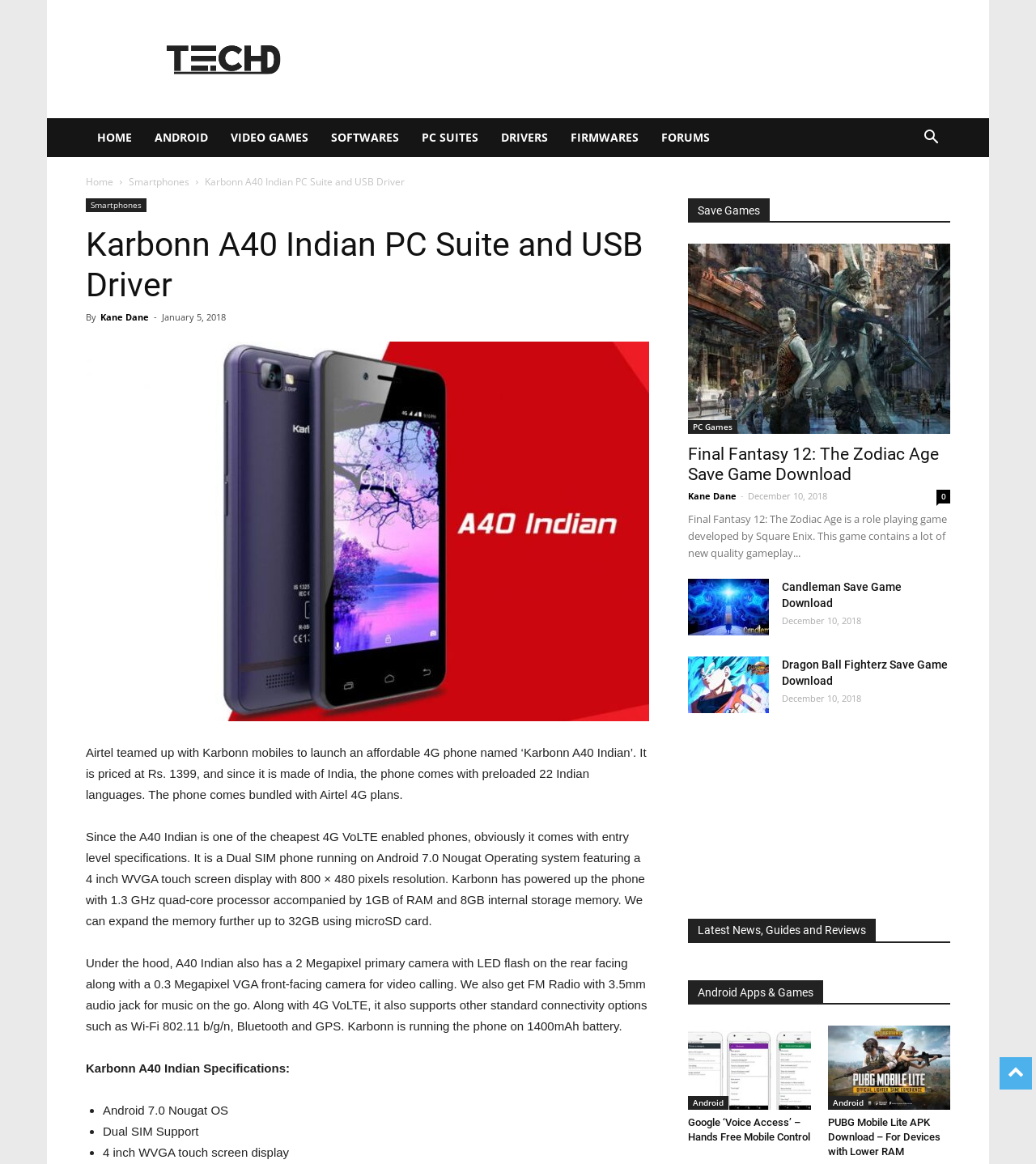What is the name of the smartphone discussed on this webpage?
Please ensure your answer to the question is detailed and covers all necessary aspects.

I found the answer by looking at the heading 'Karbonn A40 Indian PC Suite and USB Driver' and the text 'Airtel teamed up with Karbonn mobiles to launch an affordable 4G phone named ‘Karbonn A40 Indian’.'